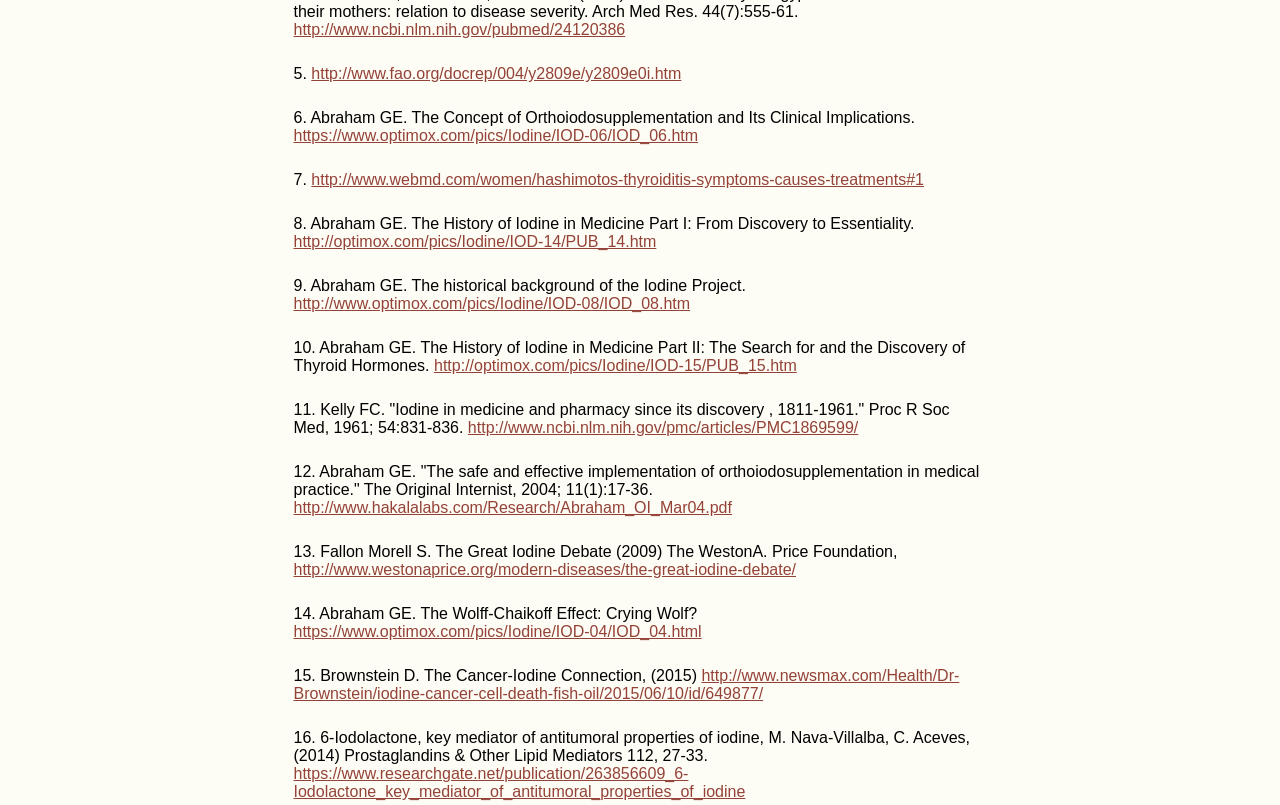Please determine the bounding box of the UI element that matches this description: http://www.optimox.com/pics/Iodine/IOD-08/IOD_08.htm. The coordinates should be given as (top-left x, top-left y, bottom-right x, bottom-right y), with all values between 0 and 1.

[0.229, 0.367, 0.539, 0.388]